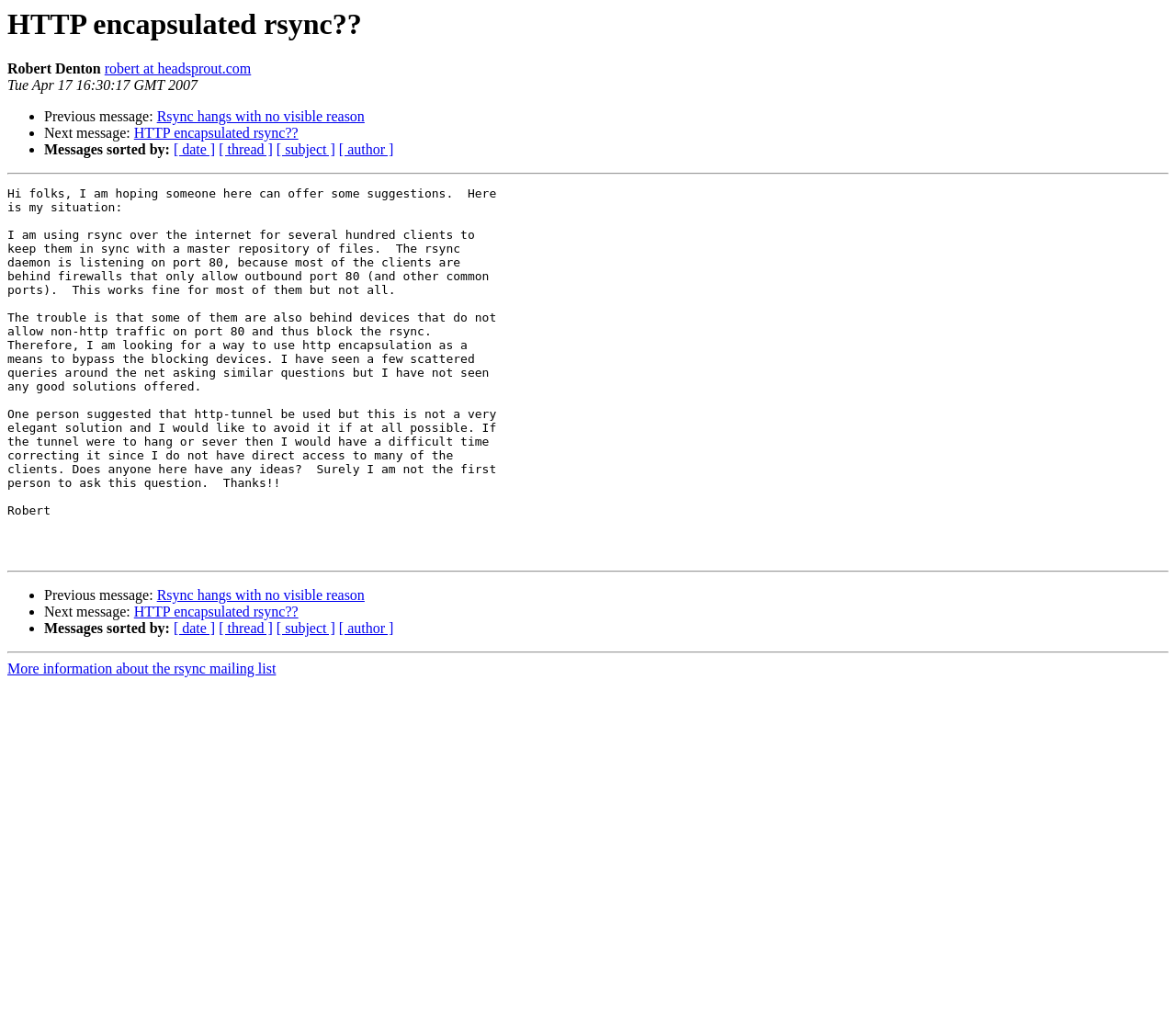Please give the bounding box coordinates of the area that should be clicked to fulfill the following instruction: "Get more information about the rsync mailing list". The coordinates should be in the format of four float numbers from 0 to 1, i.e., [left, top, right, bottom].

[0.006, 0.641, 0.235, 0.656]